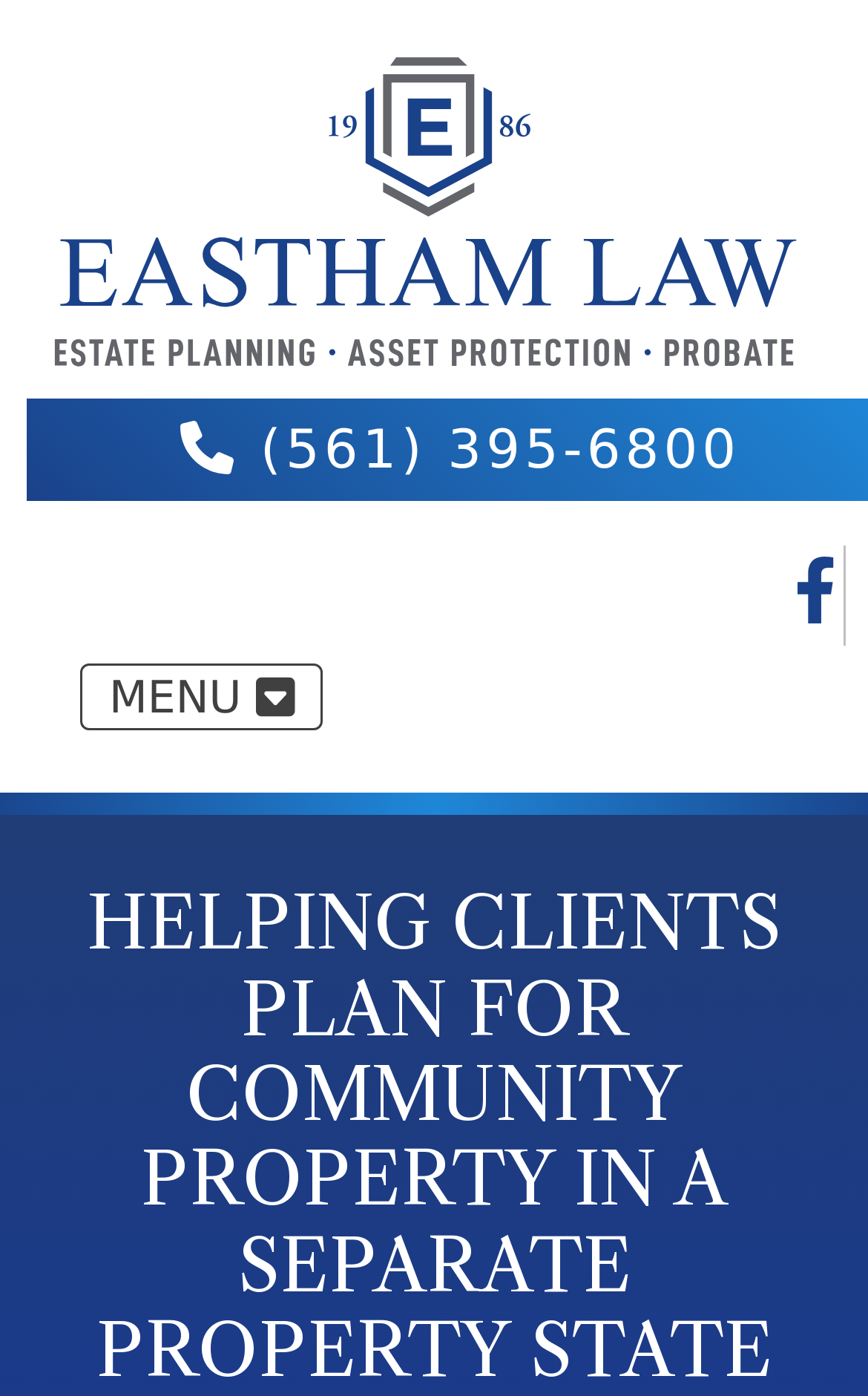Please determine the bounding box of the UI element that matches this description: MENU. The coordinates should be given as (top-left x, top-left y, bottom-right x, bottom-right y), with all values between 0 and 1.

[0.092, 0.475, 0.373, 0.523]